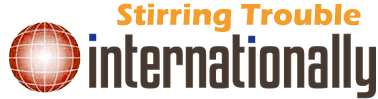Describe all significant details and elements found in the image.

The image features the logo of "Stirring Trouble Internationally," prominently displaying the brand name in a stylized font. The word "Stirring" is highlighted in a vibrant orange, while "Trouble" is depicted in a rich brown. Below "Stirring Trouble," the word "internationally" is presented in a more subdued black, accompanied by a graphic element representing a globe, suggesting a global perspective on current issues. This logo encapsulates the publication's focus on delivering commentary and analysis on international affairs, positioning it as a modern and engaging source of information.